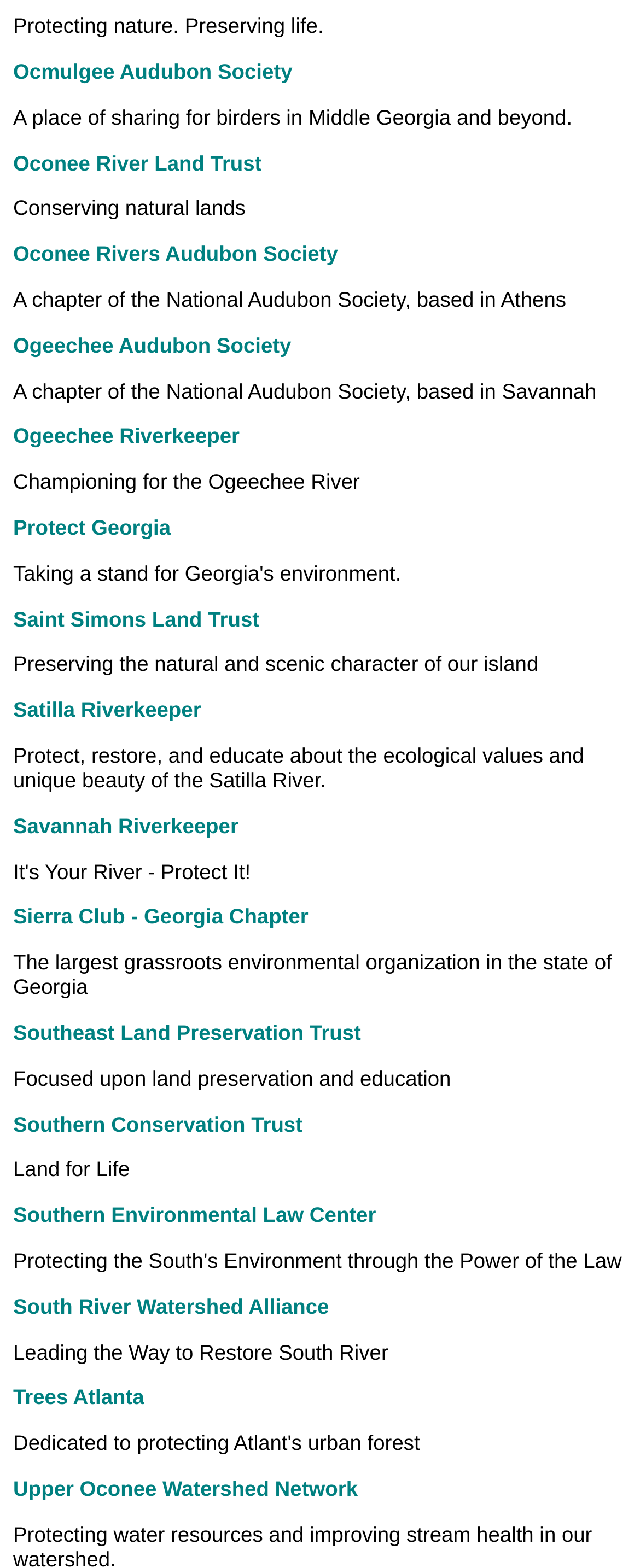Could you provide the bounding box coordinates for the portion of the screen to click to complete this instruction: "Discover Ogeechee Riverkeeper"?

[0.021, 0.27, 0.374, 0.286]